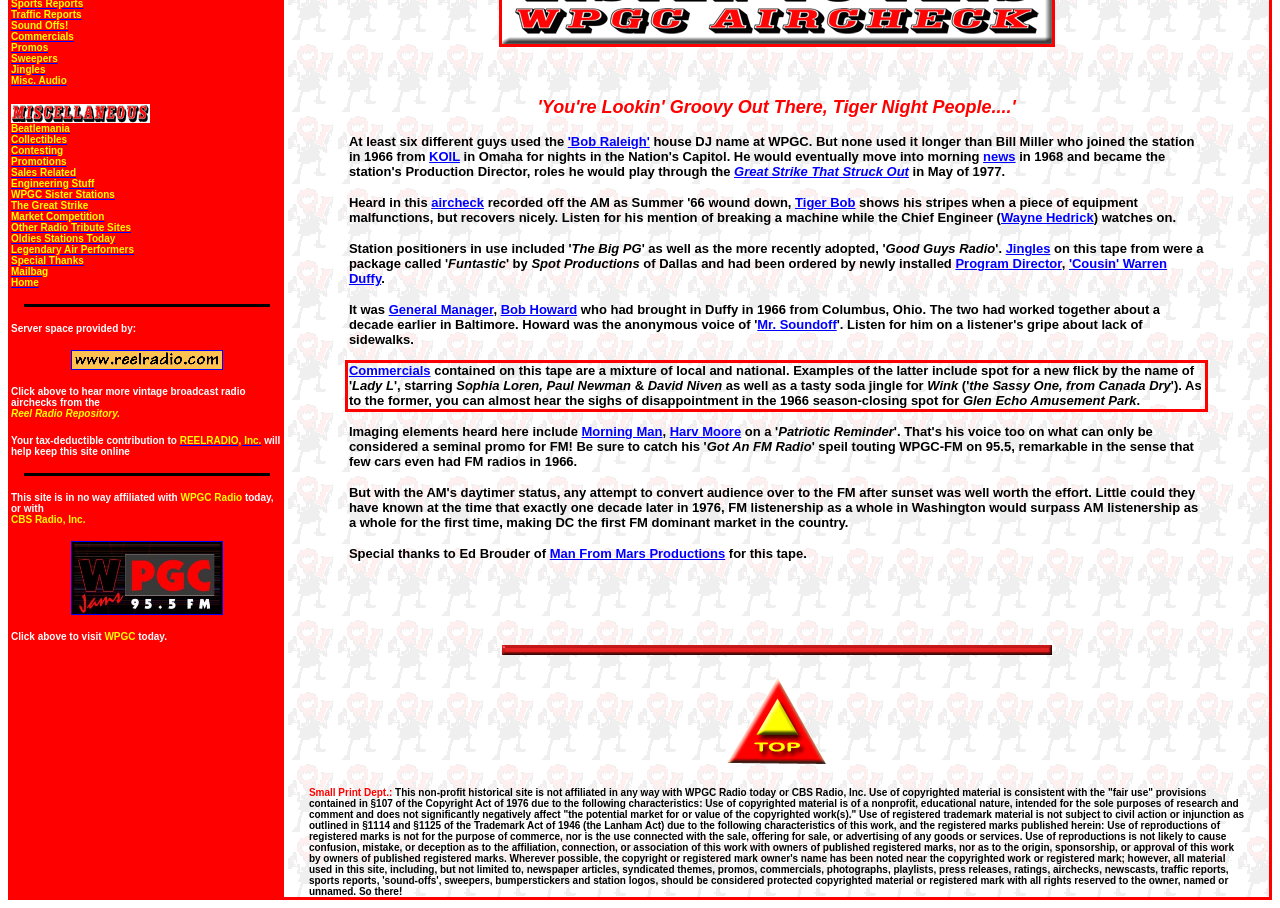Using OCR, extract the text content found within the red bounding box in the given webpage screenshot.

Commercials contained on this tape are a mixture of local and national. Examples of the latter include spot for a new flick by the name of 'Lady L', starring Sophia Loren, Paul Newman & David Niven as well as a tasty soda jingle for Wink ('the Sassy One, from Canada Dry'). As to the former, you can almost hear the sighs of disappointment in the 1966 season-closing spot for Glen Echo Amusement Park.